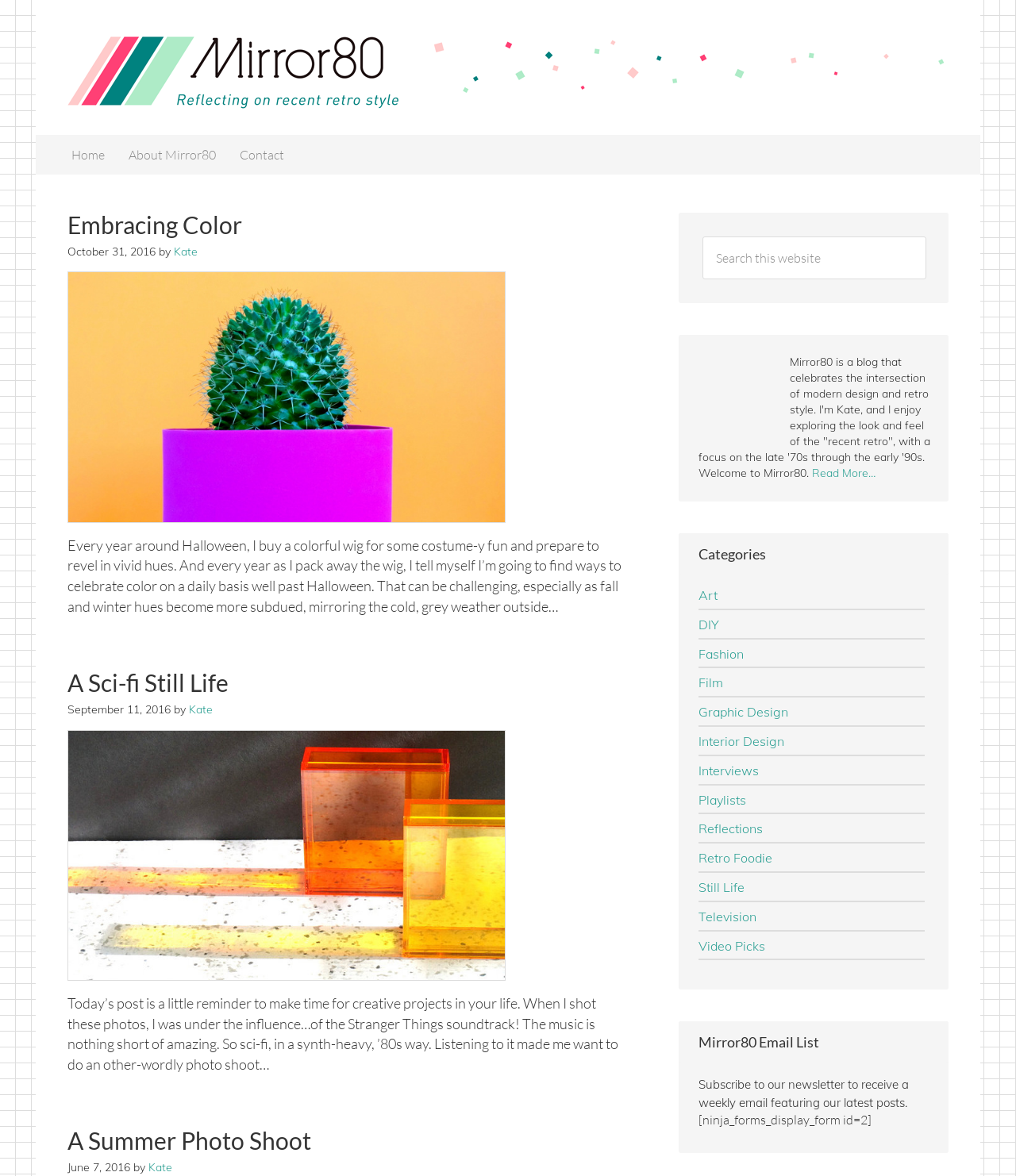Locate the bounding box coordinates of the clickable element to fulfill the following instruction: "click on the 'Home' link". Provide the coordinates as four float numbers between 0 and 1 in the format [left, top, right, bottom].

[0.059, 0.115, 0.115, 0.148]